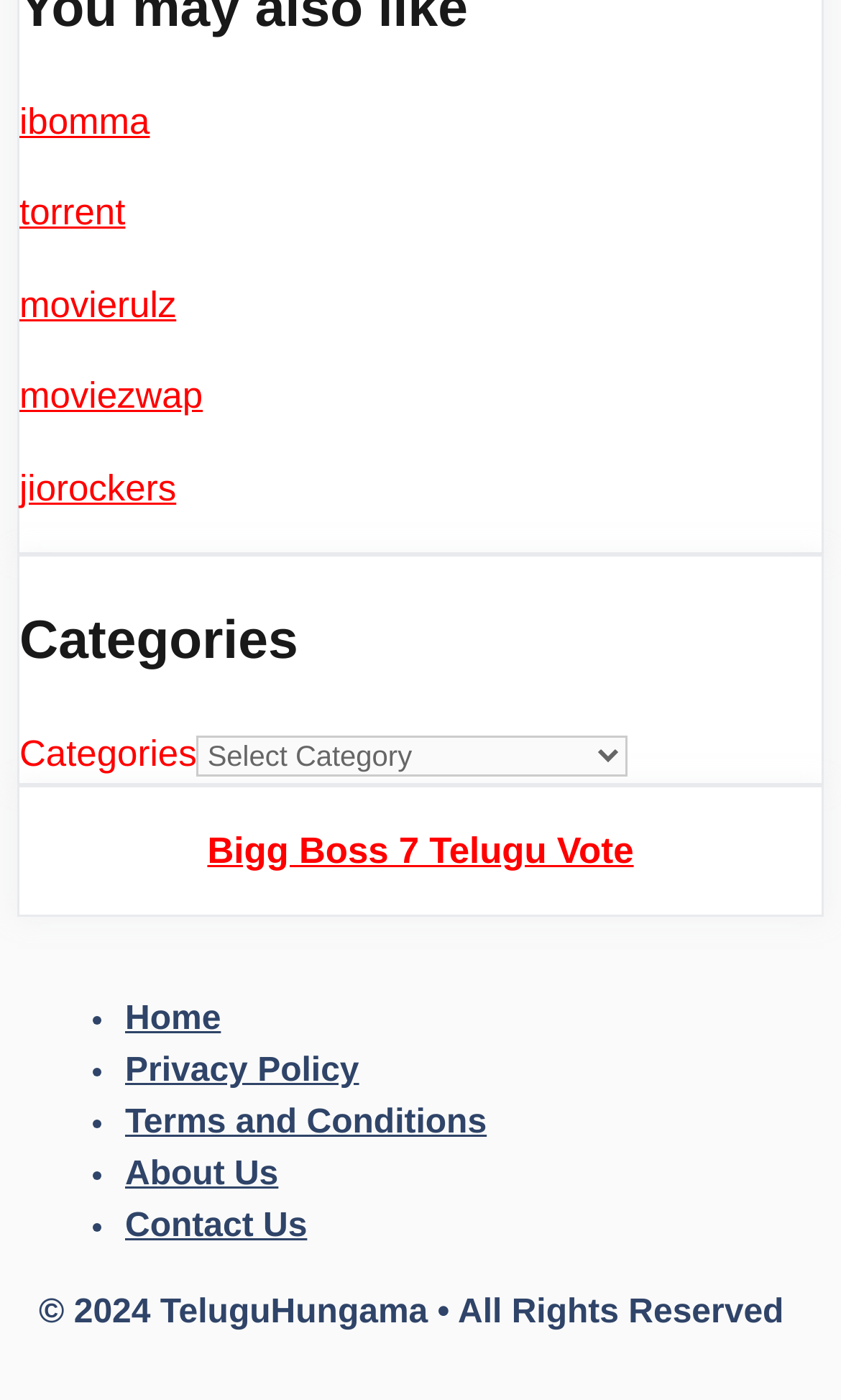Provide the bounding box coordinates of the HTML element described as: "Bigg Boss 7 Telugu Vote". The bounding box coordinates should be four float numbers between 0 and 1, i.e., [left, top, right, bottom].

[0.247, 0.593, 0.753, 0.622]